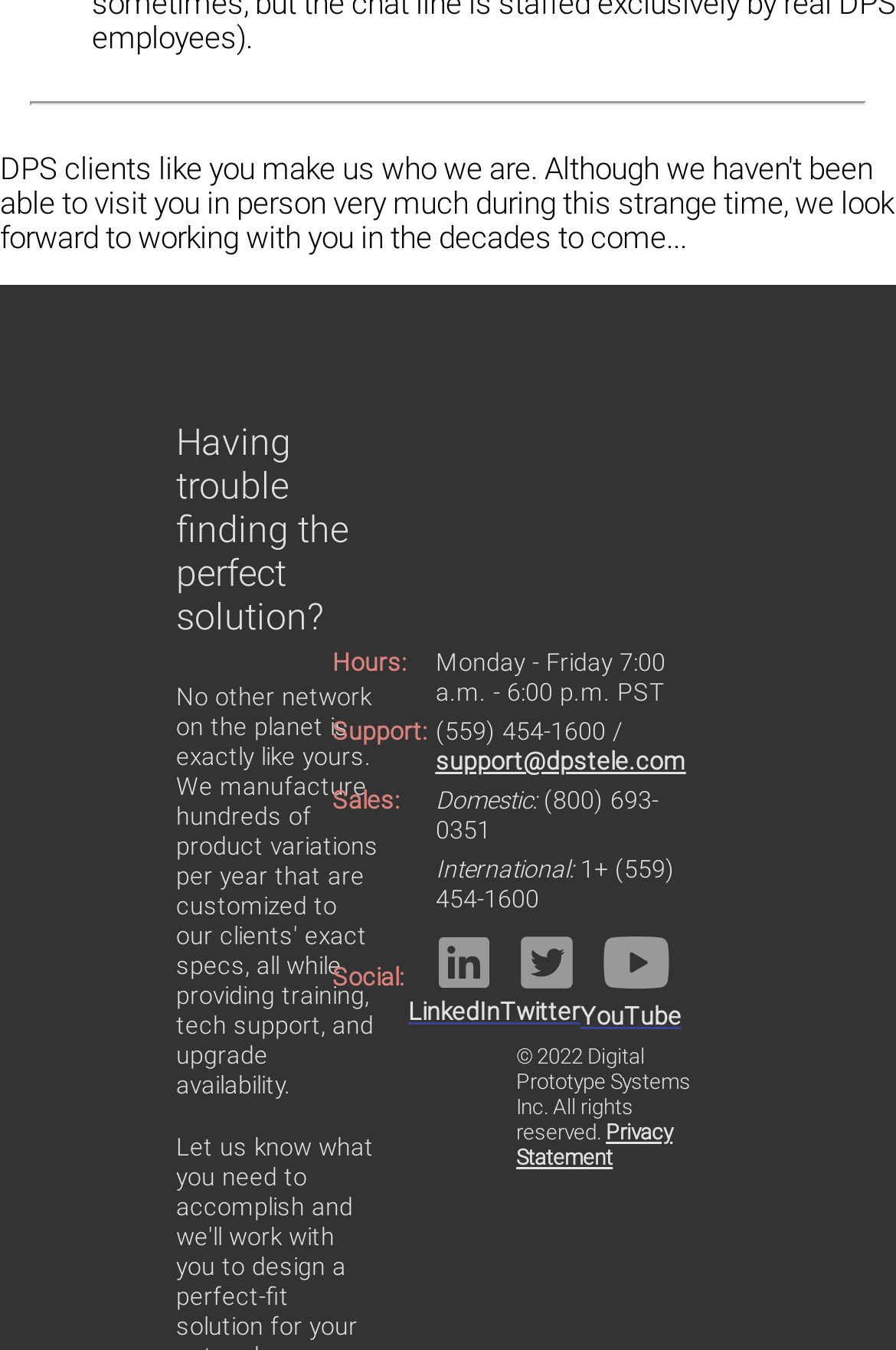What year is the copyright for?
Please answer the question with a detailed and comprehensive explanation.

I found the copyright year by looking at the bottom of the webpage, where the copyright information is displayed. The copyright year is 2022, and it belongs to Digital Prototype Systems Inc.